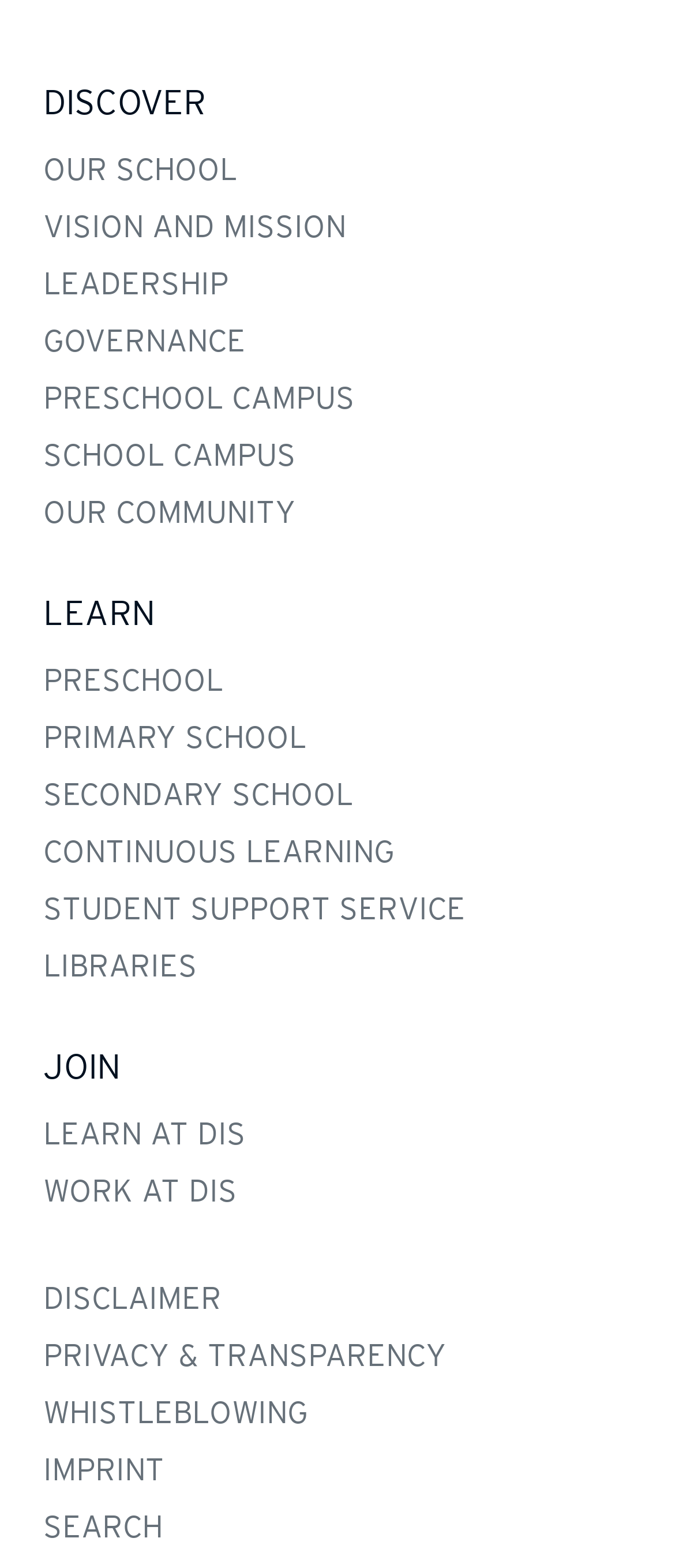Respond to the question below with a single word or phrase:
What is the last link in the top navigation bar?

SEARCH